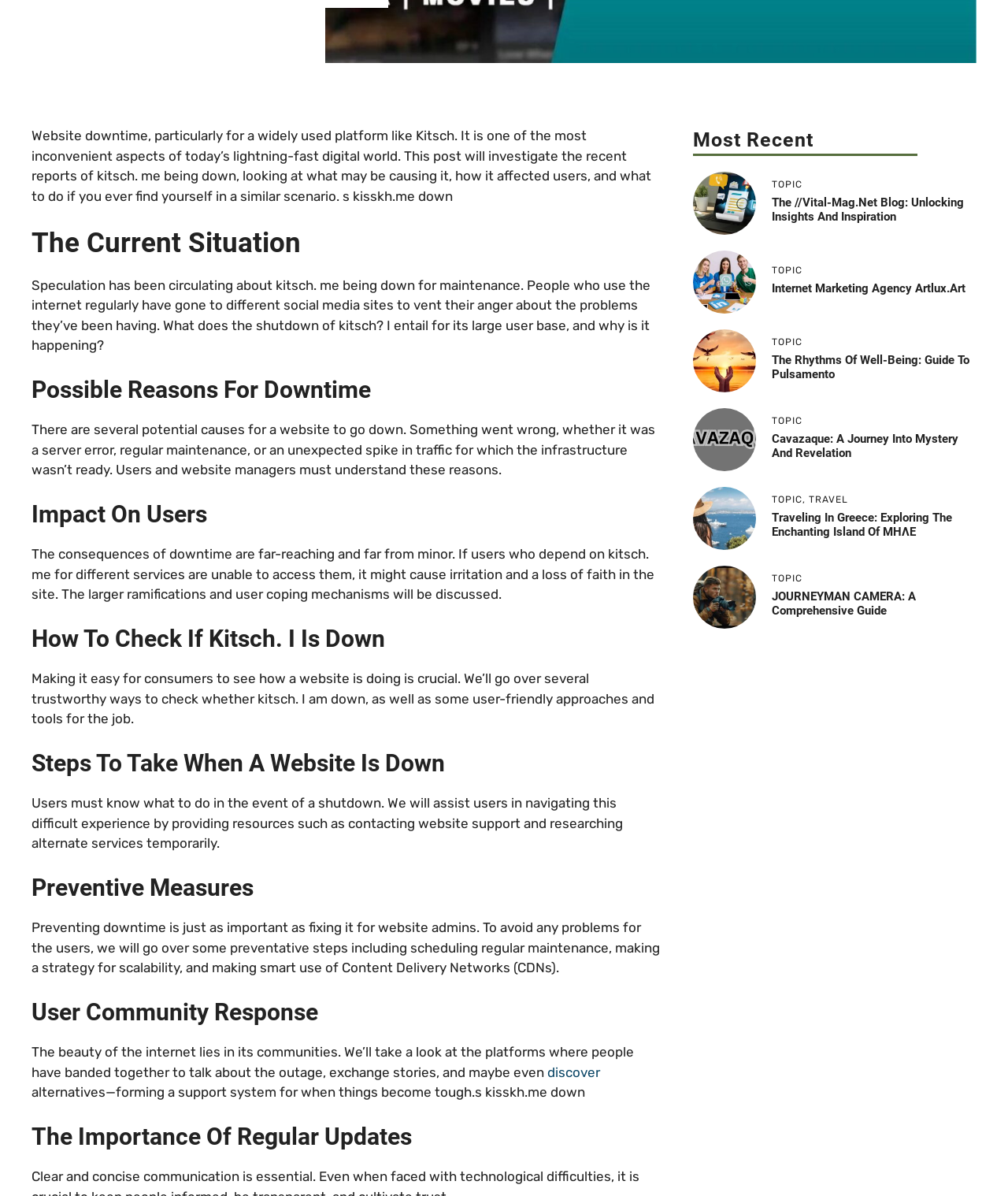Using the element description alt="CAVAZAQUE", predict the bounding box coordinates for the UI element. Provide the coordinates in (top-left x, top-left y, bottom-right x, bottom-right y) format with values ranging from 0 to 1.

[0.688, 0.36, 0.75, 0.373]